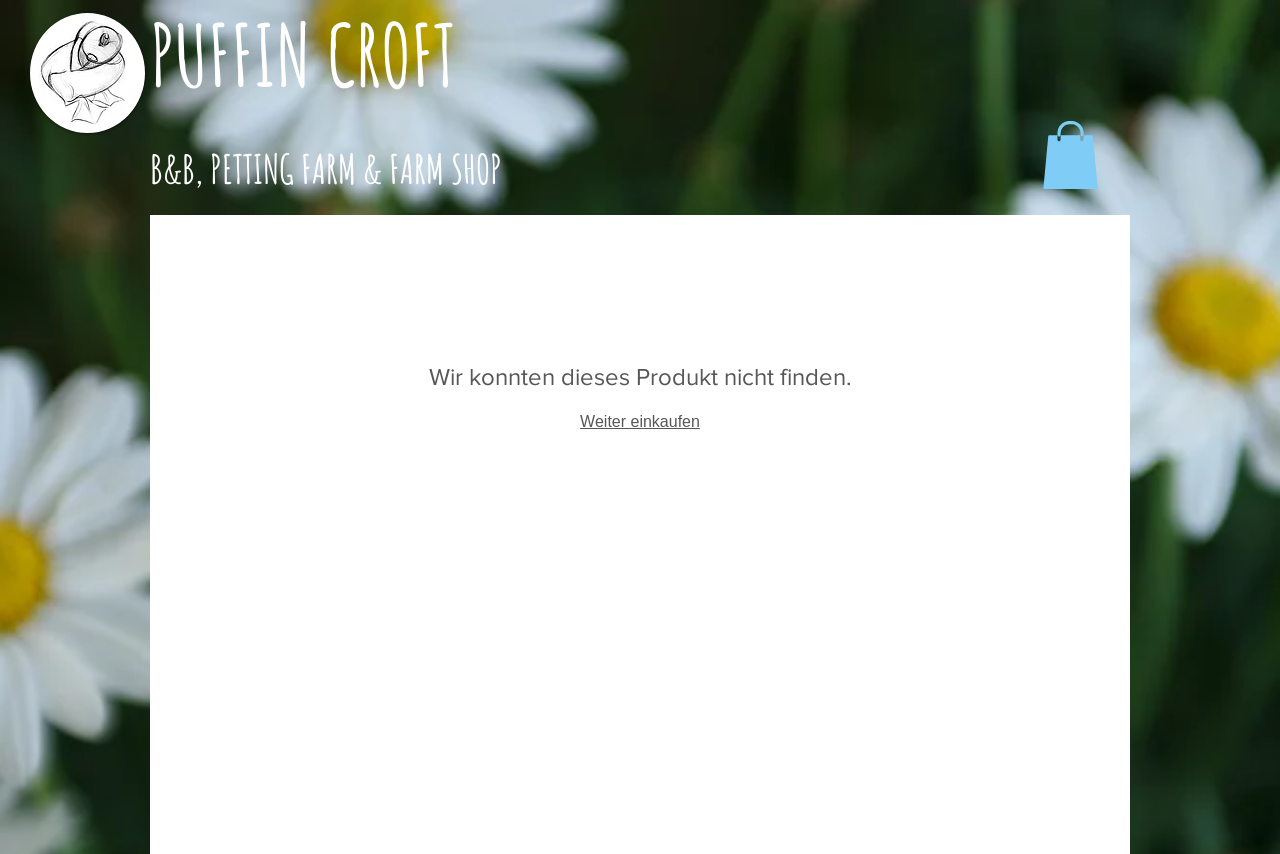How many images are there on the page?
From the details in the image, provide a complete and detailed answer to the question.

There is only one image element on the page, which is located inside the button element at the top right of the page.